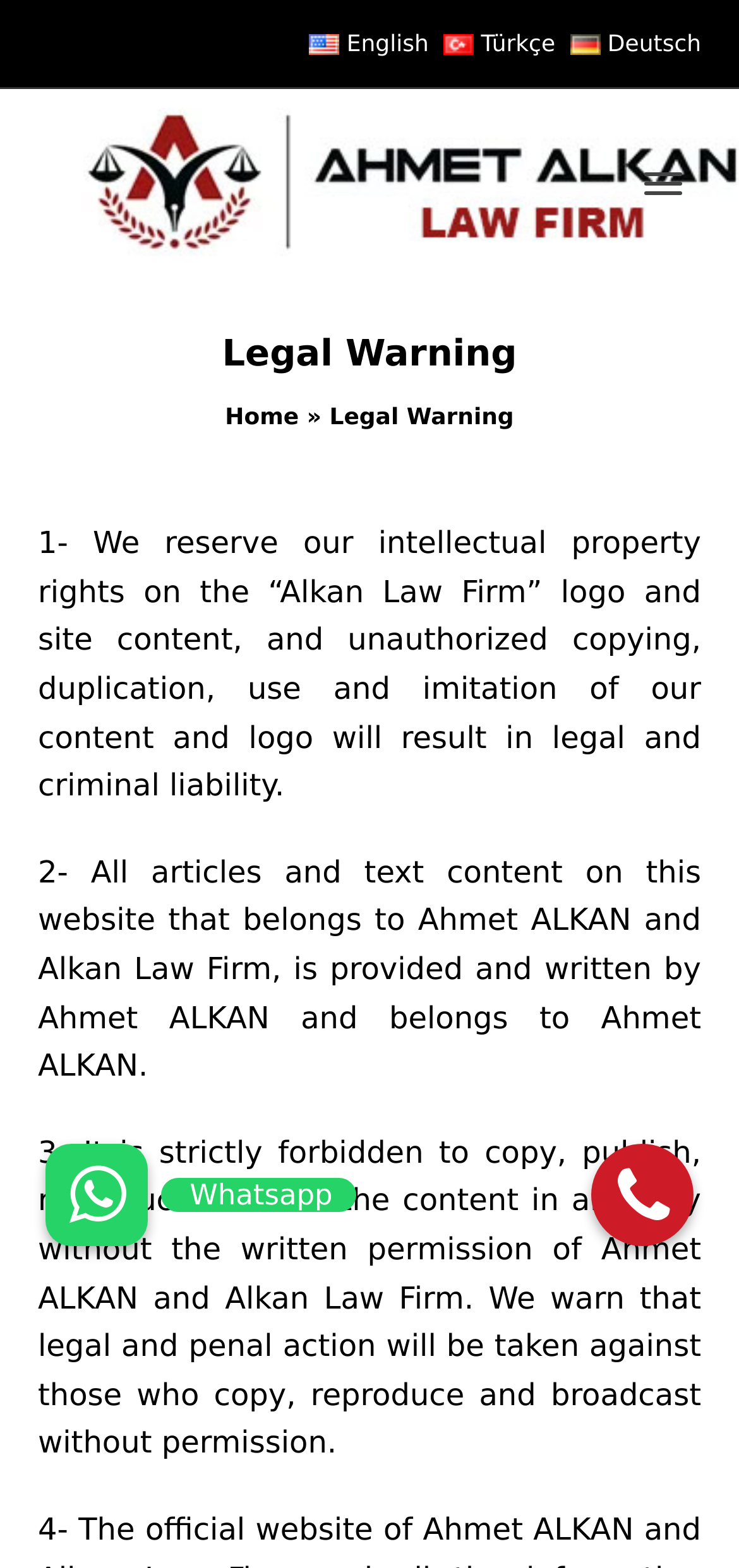Locate the bounding box coordinates of the area where you should click to accomplish the instruction: "Go to home page".

[0.305, 0.258, 0.404, 0.274]